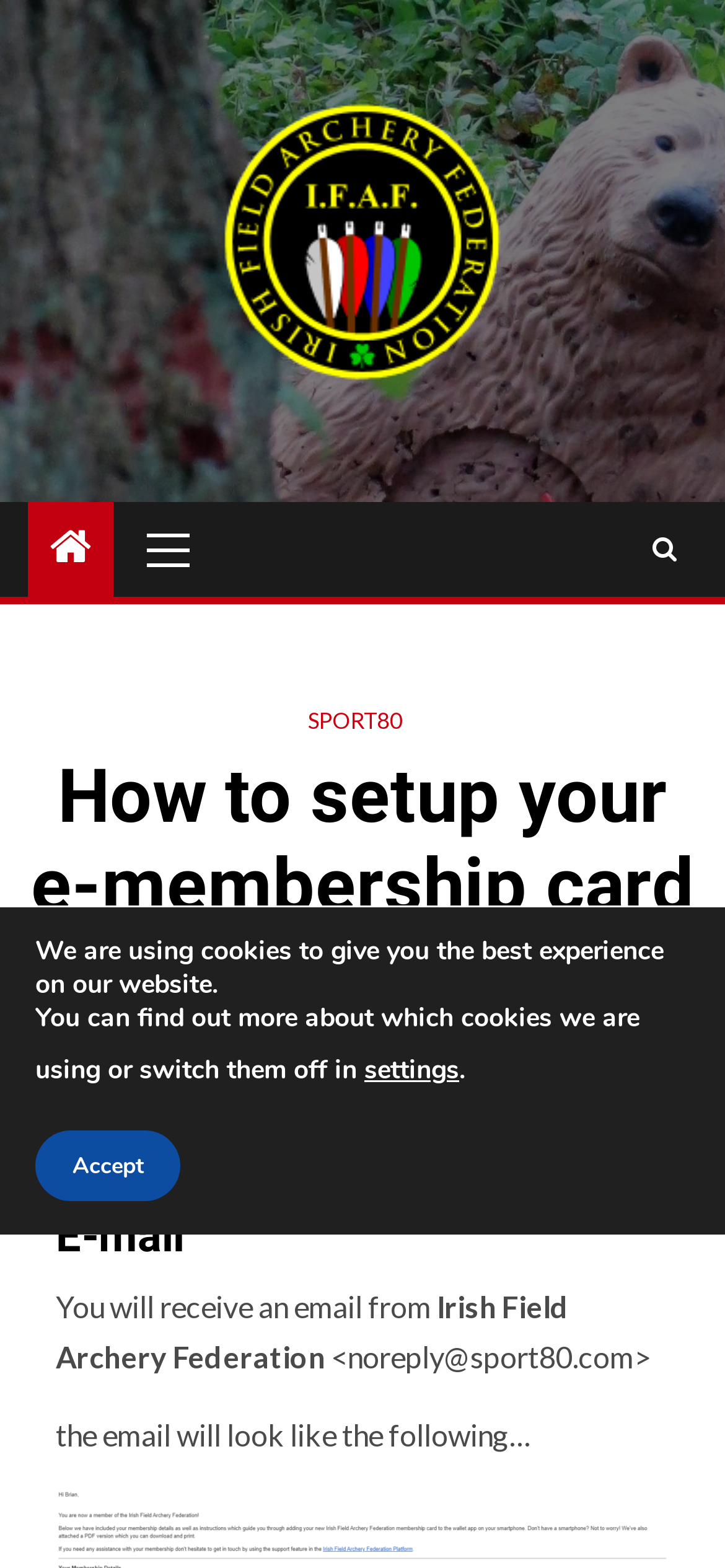Extract the bounding box coordinates for the UI element described by the text: "Primary Menu". The coordinates should be in the form of [left, top, right, bottom] with values between 0 and 1.

[0.182, 0.32, 0.285, 0.379]